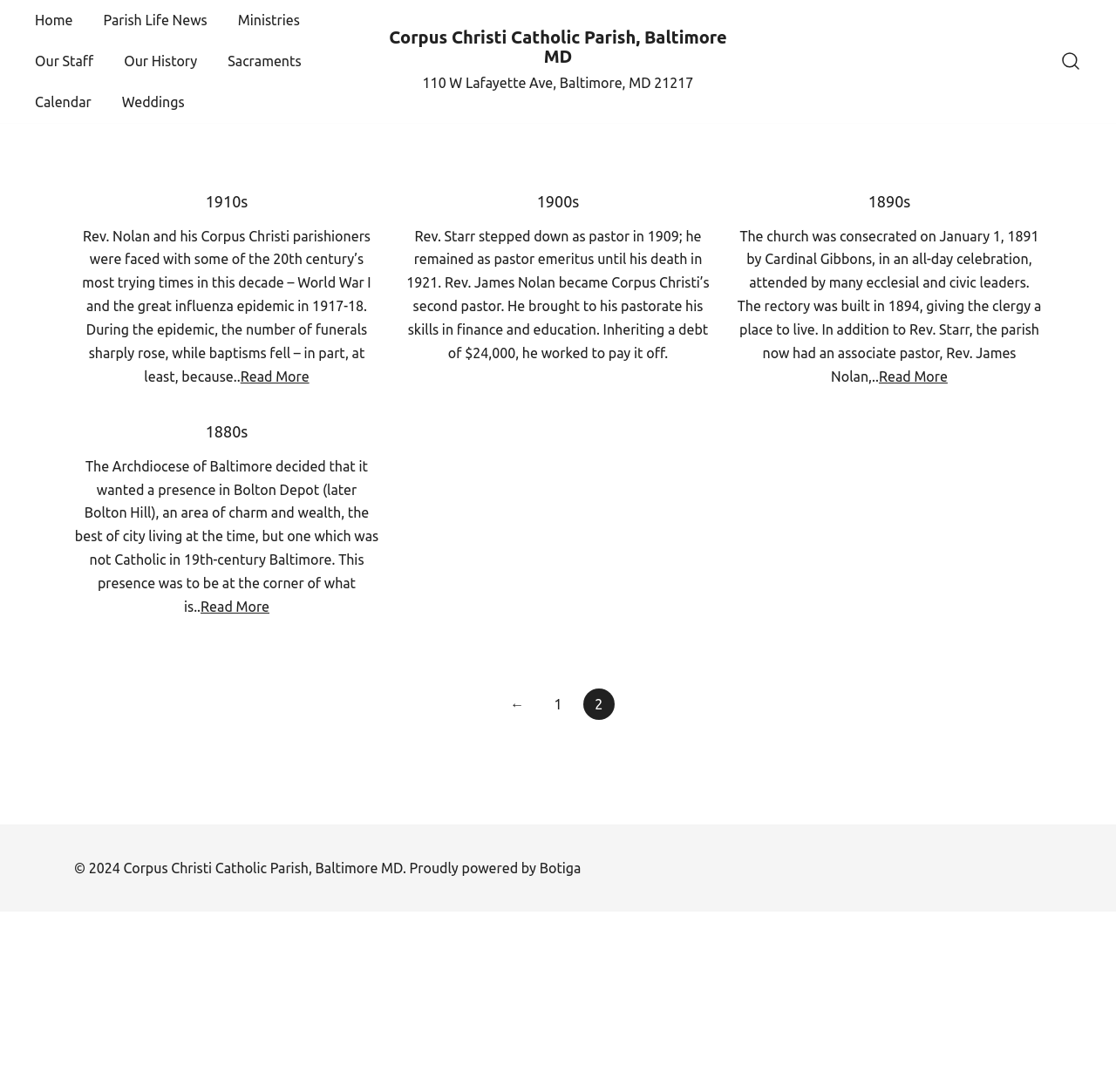Can you specify the bounding box coordinates for the region that should be clicked to fulfill this instruction: "Learn about Corpus Christi Catholic Parish".

[0.349, 0.025, 0.651, 0.061]